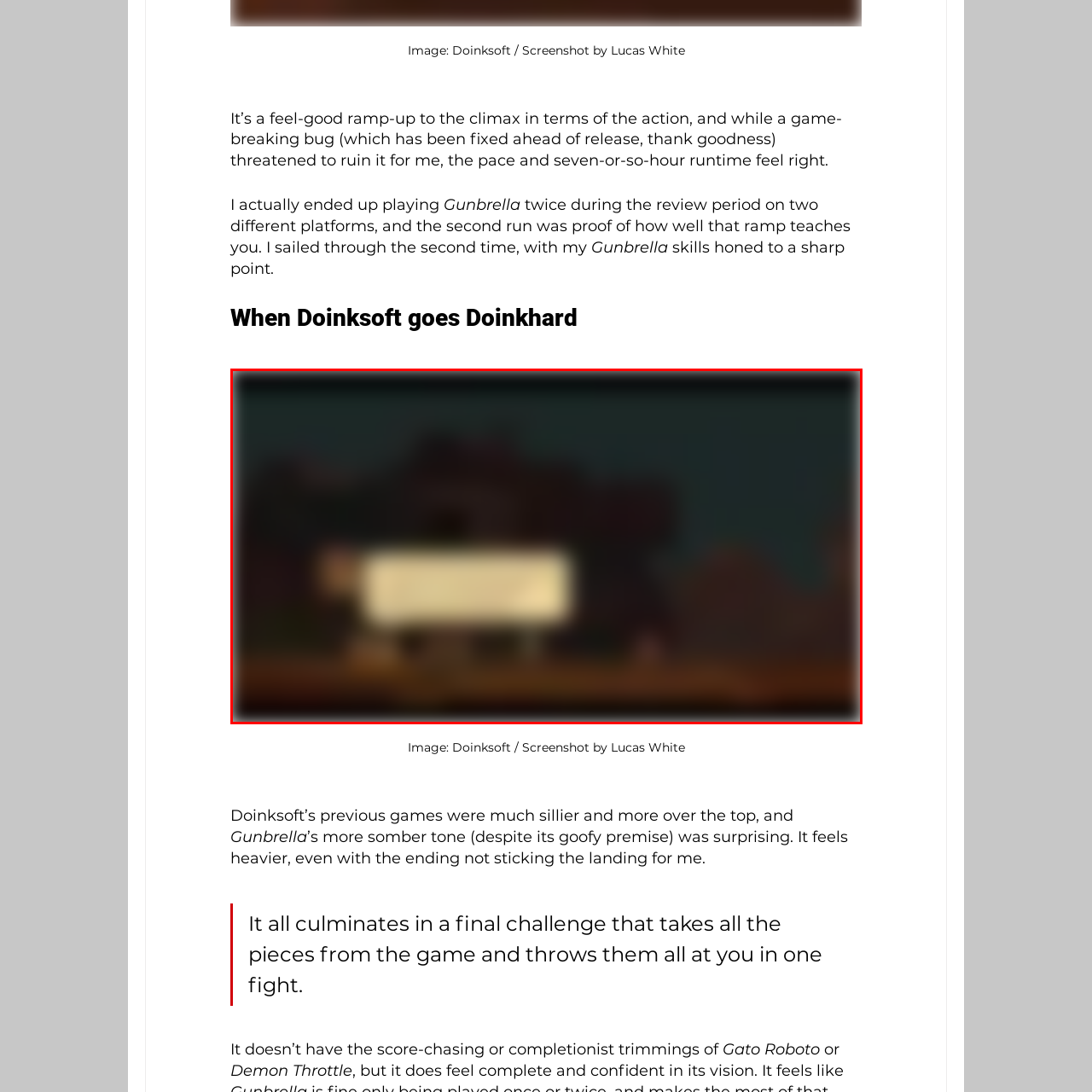What is the tone of the game's visual style?
Check the image encapsulated by the red bounding box and answer the question comprehensively.

The caption describes the game's visual style as blending a whimsical premise with a somber tone, indicating that the tone is somber.